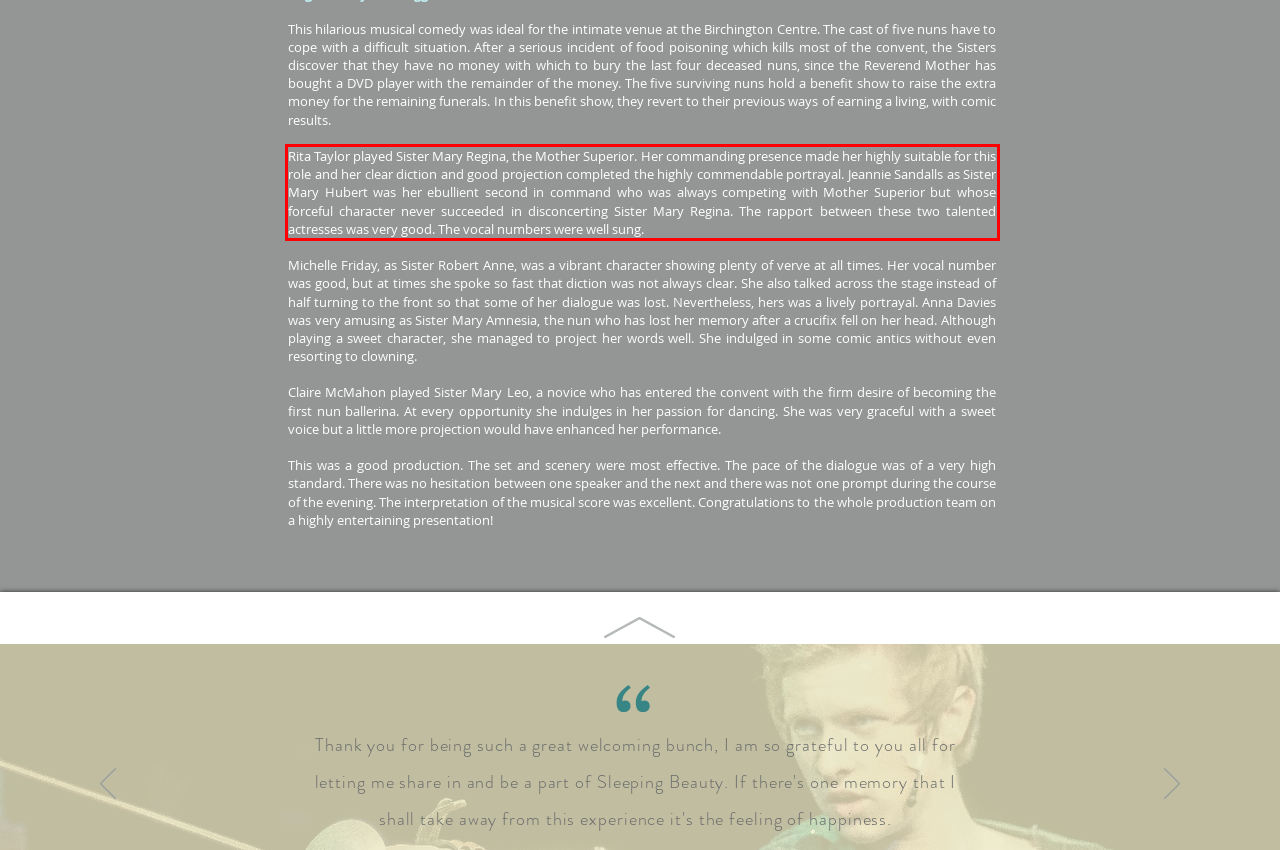Please identify the text within the red rectangular bounding box in the provided webpage screenshot.

Rita Taylor played Sister Mary Regina, the Mother Superior. Her commanding presence made her highly suitable for this role and her clear diction and good projection completed the highly commendable portrayal. Jeannie Sandalls as Sister Mary Hubert was her ebullient second in command who was always competing with Mother Superior but whose forceful character never succeeded in disconcerting Sister Mary Regina. The rapport between these two talented actresses was very good. The vocal numbers were well sung.